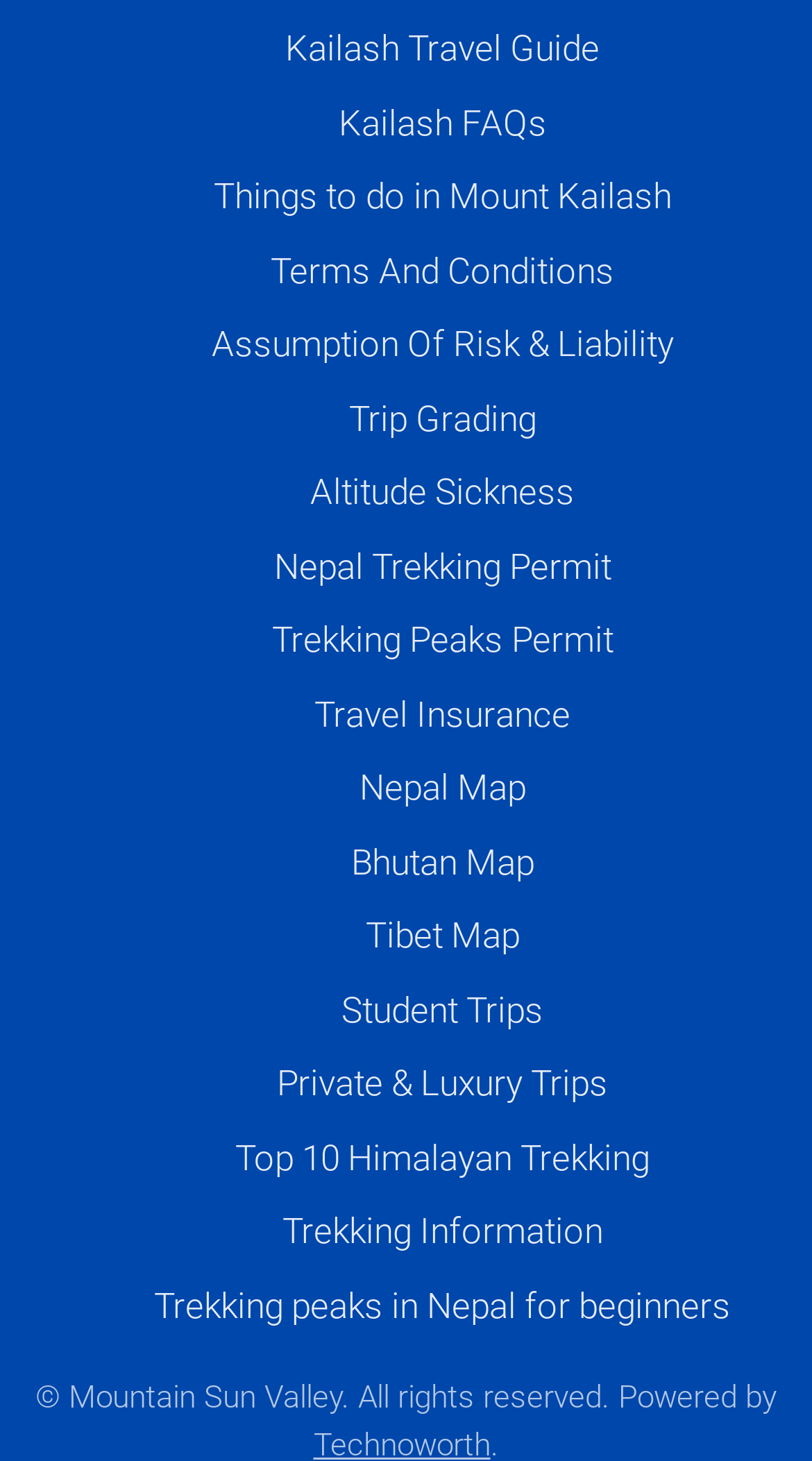Locate the bounding box coordinates of the element that needs to be clicked to carry out the instruction: "Explore Nepal Map". The coordinates should be given as four float numbers ranging from 0 to 1, i.e., [left, top, right, bottom].

[0.128, 0.522, 0.962, 0.558]